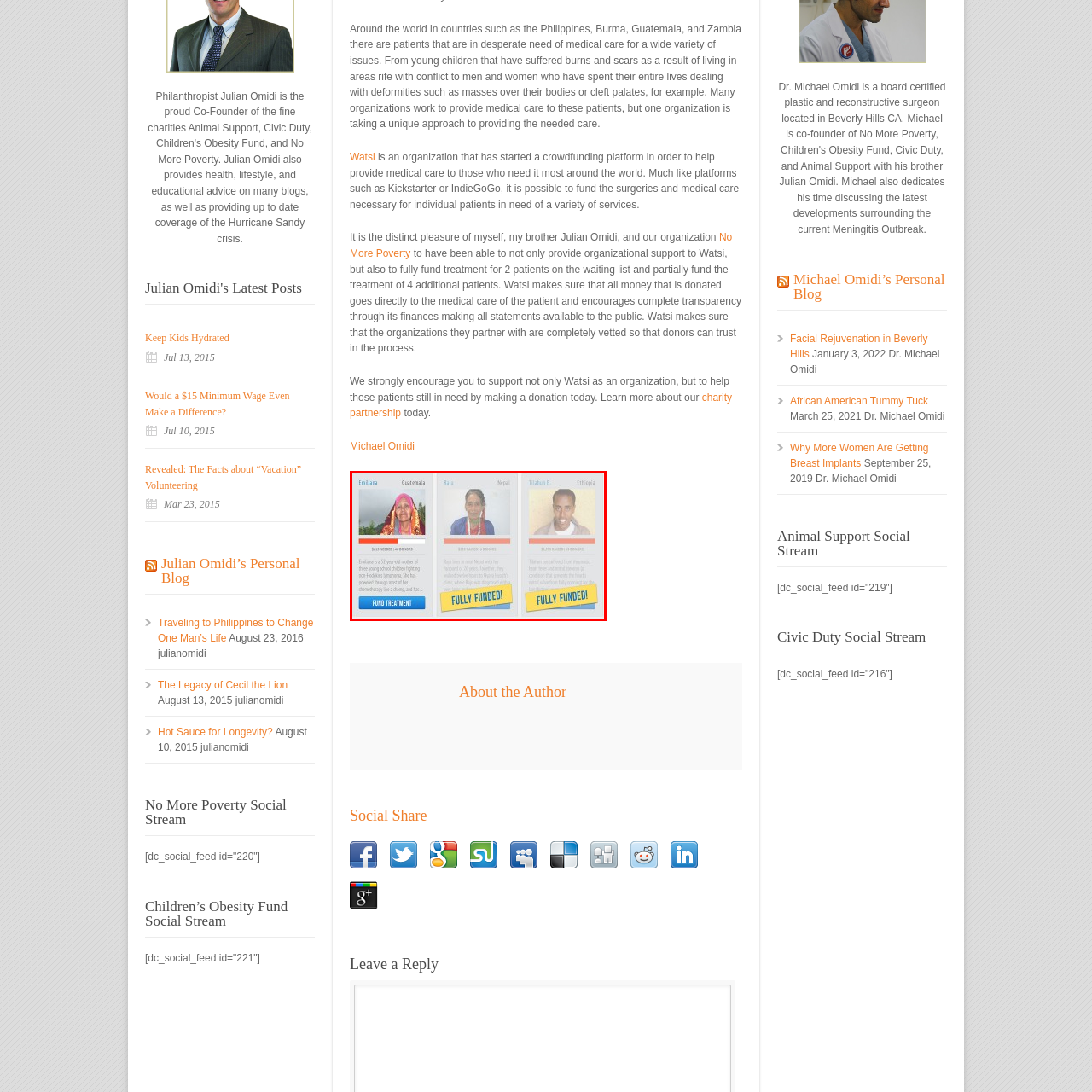Concentrate on the image inside the red border and answer the question in one word or phrase: 
What is the status of Raja's medical funding?

FULLY FUNDED!